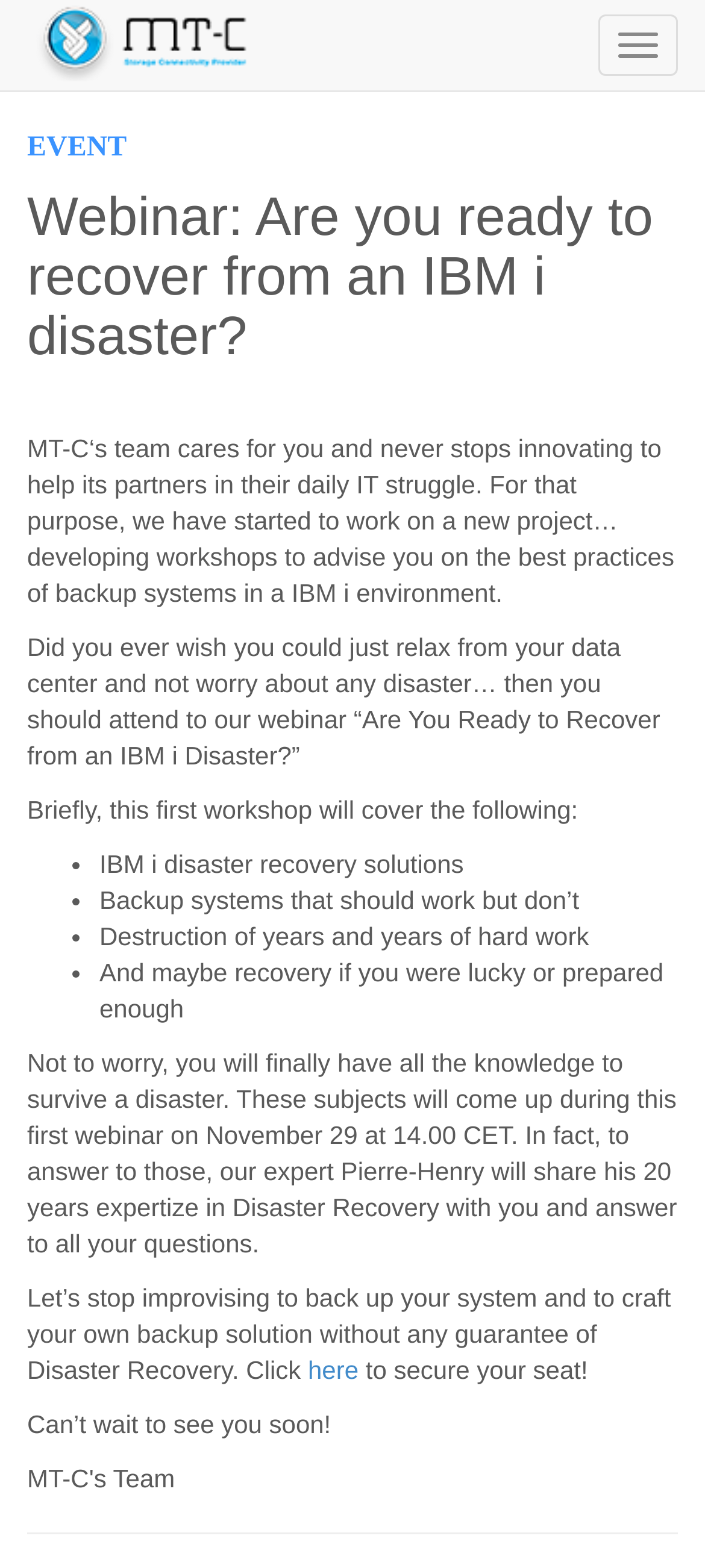What is the call-to-action at the end of the page?
Please provide a single word or phrase as your answer based on the screenshot.

Click here to secure your seat